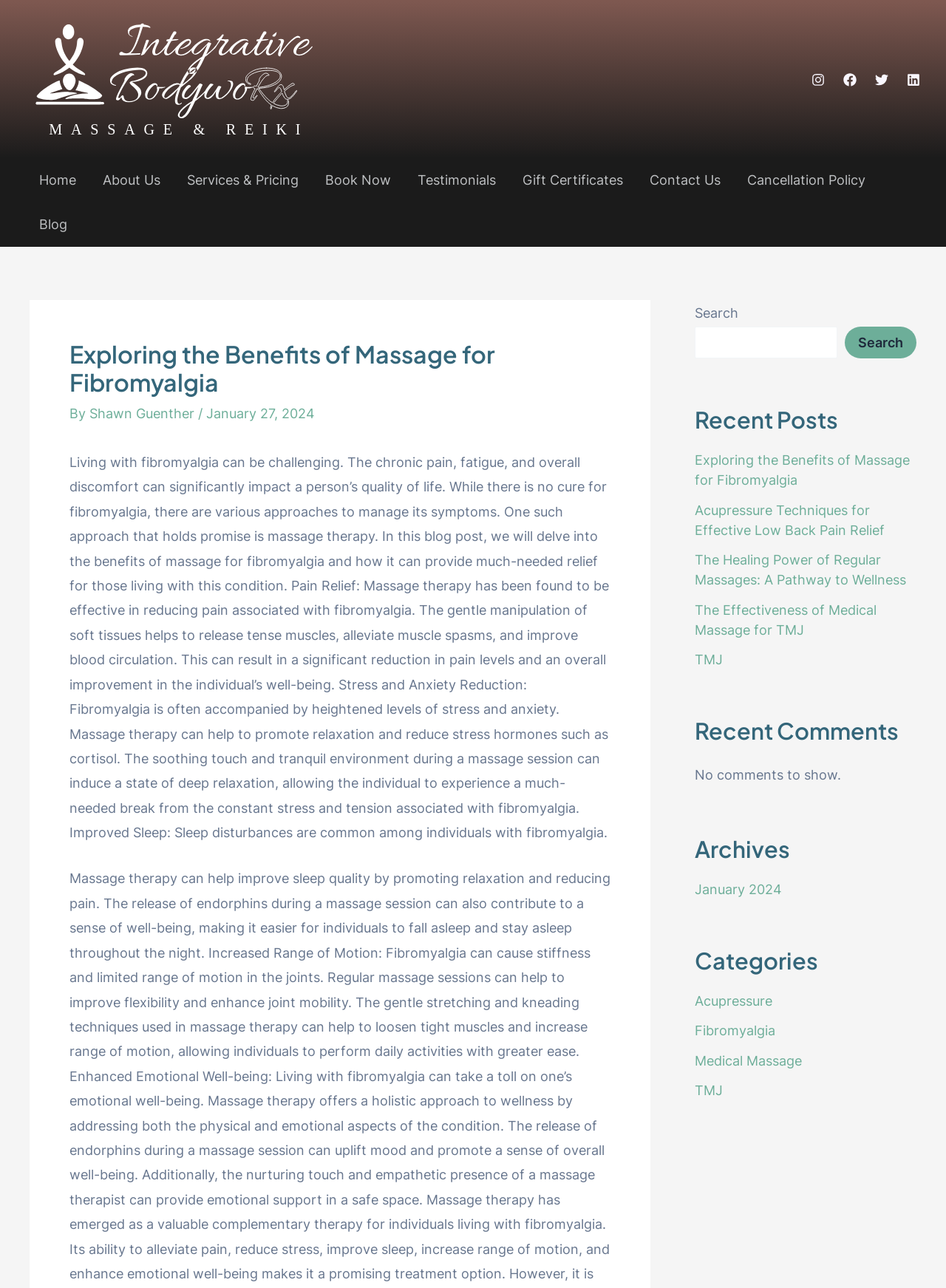Please identify the bounding box coordinates of where to click in order to follow the instruction: "Search for something".

[0.734, 0.254, 0.885, 0.278]